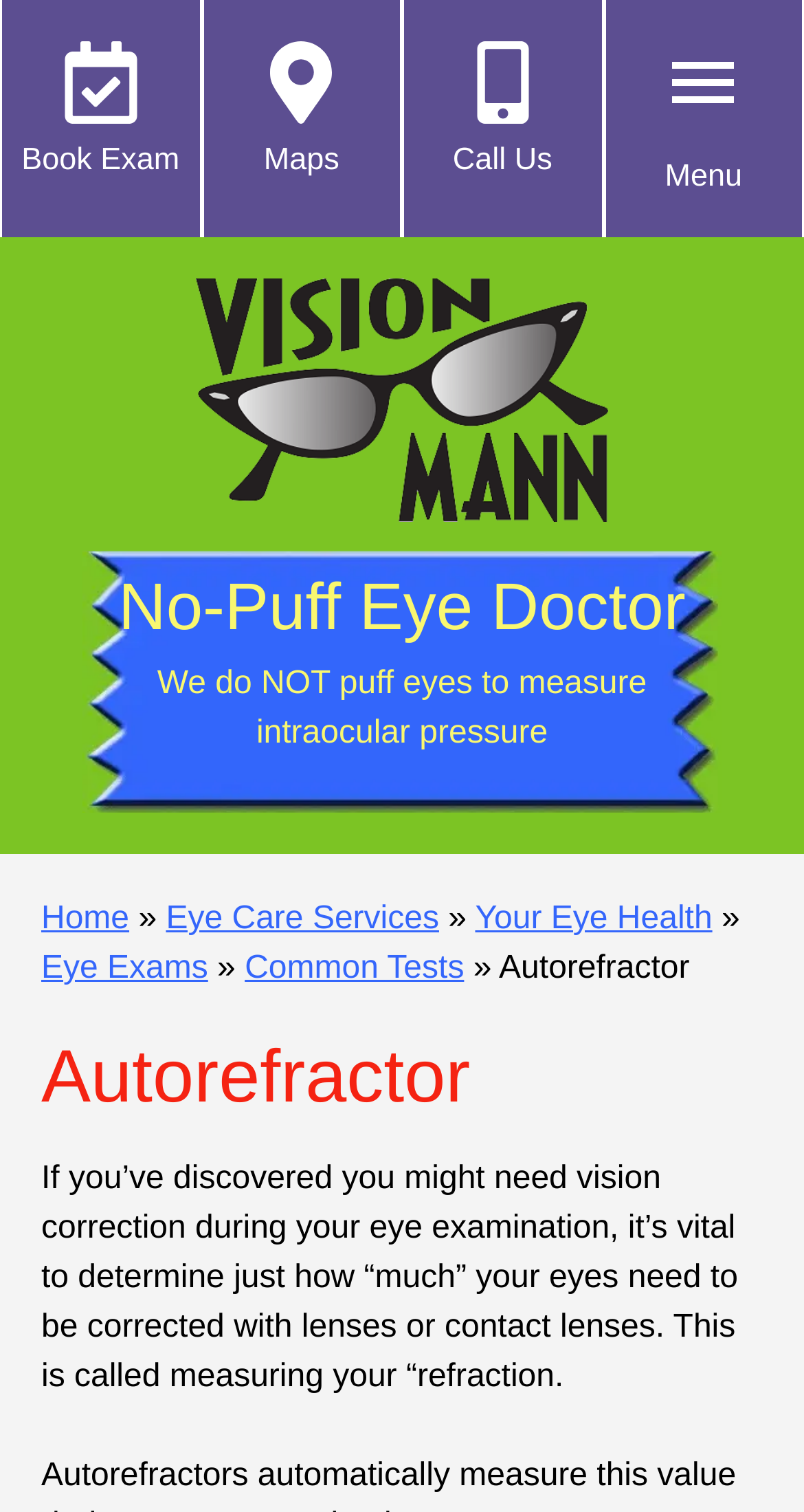Identify the bounding box coordinates for the region to click in order to carry out this instruction: "Contact us". Provide the coordinates using four float numbers between 0 and 1, formatted as [left, top, right, bottom].

[0.574, 0.027, 0.676, 0.082]